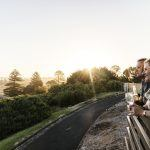Please provide a comprehensive answer to the question below using the information from the image: What is the location of the scene?

The caption explicitly mentions that the image captures a moment on the Great Ocean Road, which is an iconic Australian coastal route renowned for its stunning vistas.